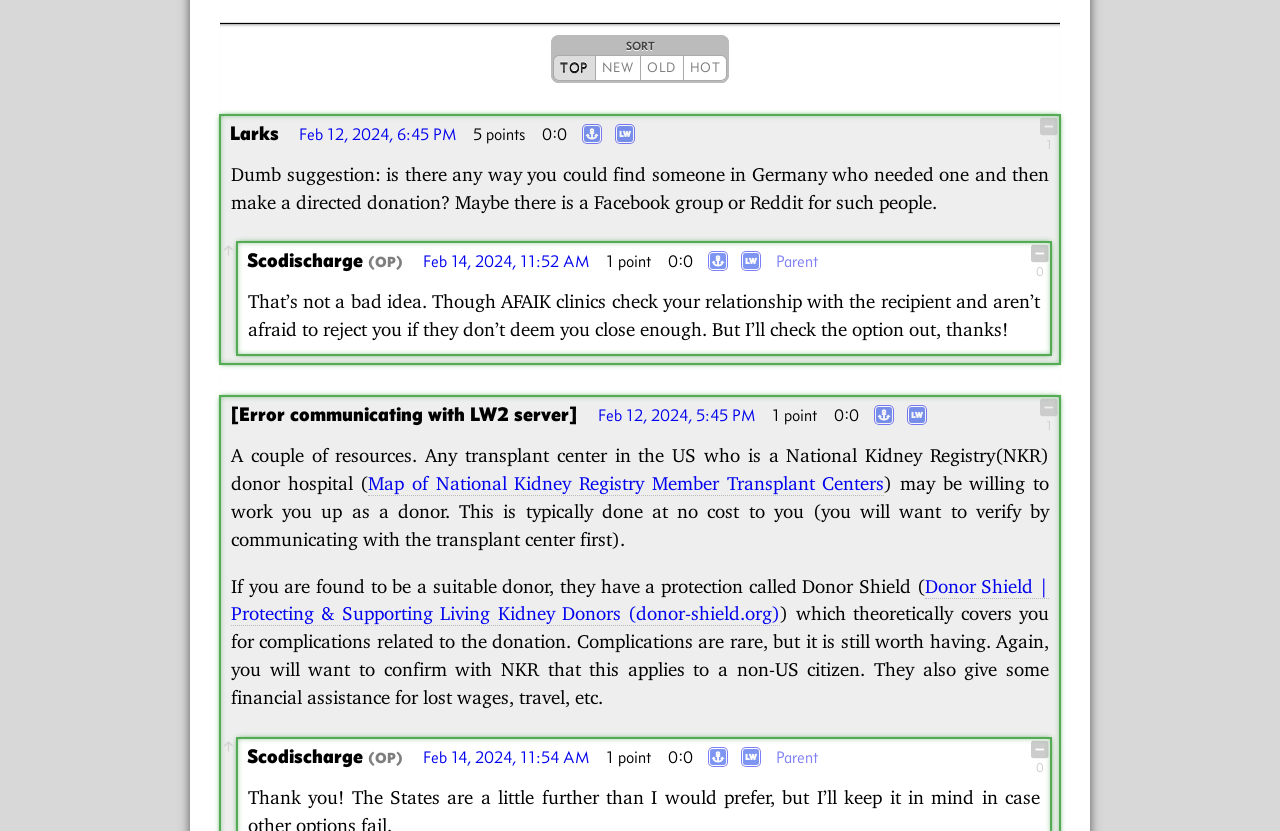Answer the question briefly using a single word or phrase: 
How many votes does the first comment have?

4 votes